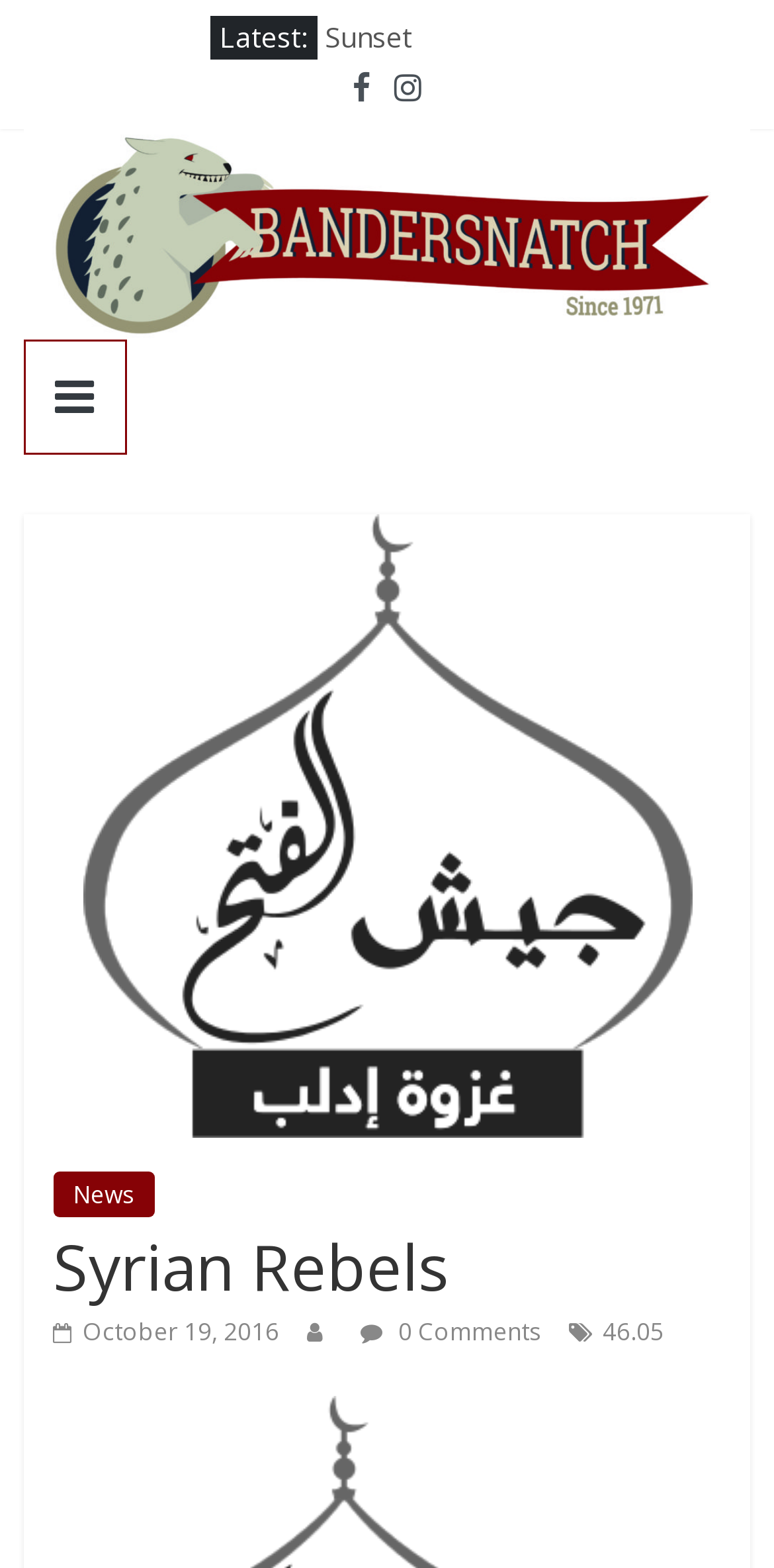Locate the bounding box of the user interface element based on this description: "alt="Bandersnatch"".

[0.03, 0.083, 0.97, 0.111]